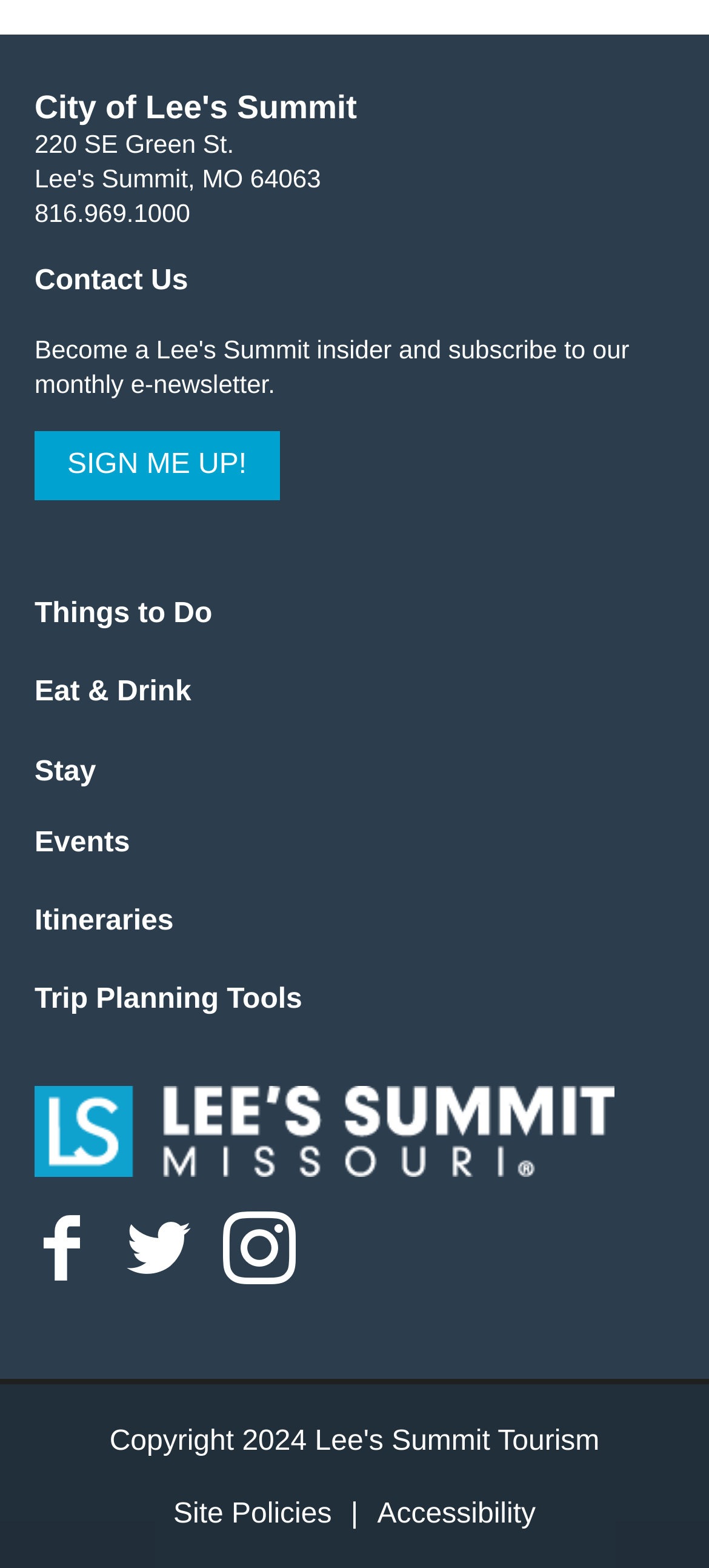Find the bounding box coordinates for the area you need to click to carry out the instruction: "visit the contact us page". The coordinates should be four float numbers between 0 and 1, indicated as [left, top, right, bottom].

[0.049, 0.17, 0.265, 0.189]